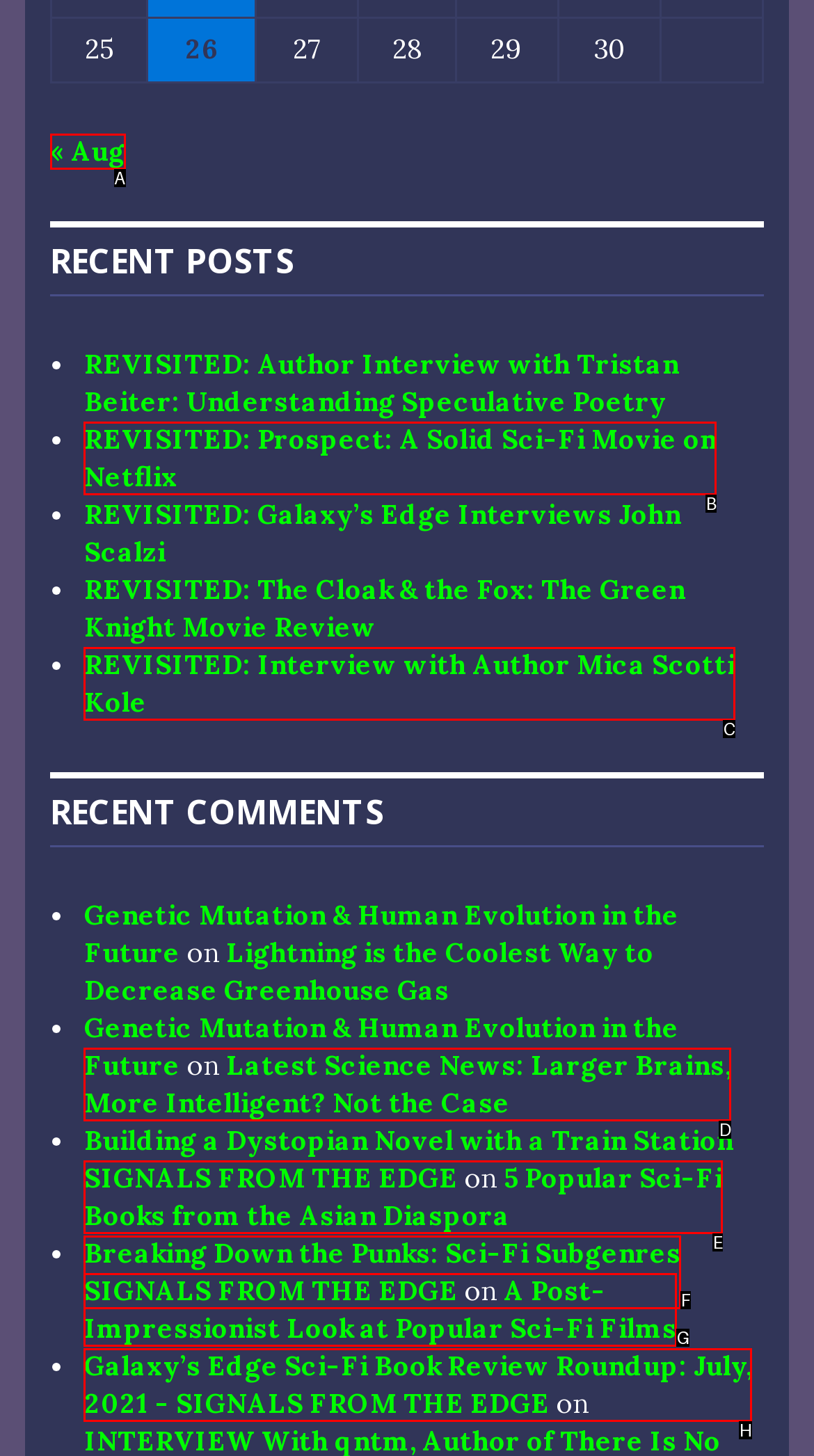Tell me which option best matches this description: « Aug
Answer with the letter of the matching option directly from the given choices.

A